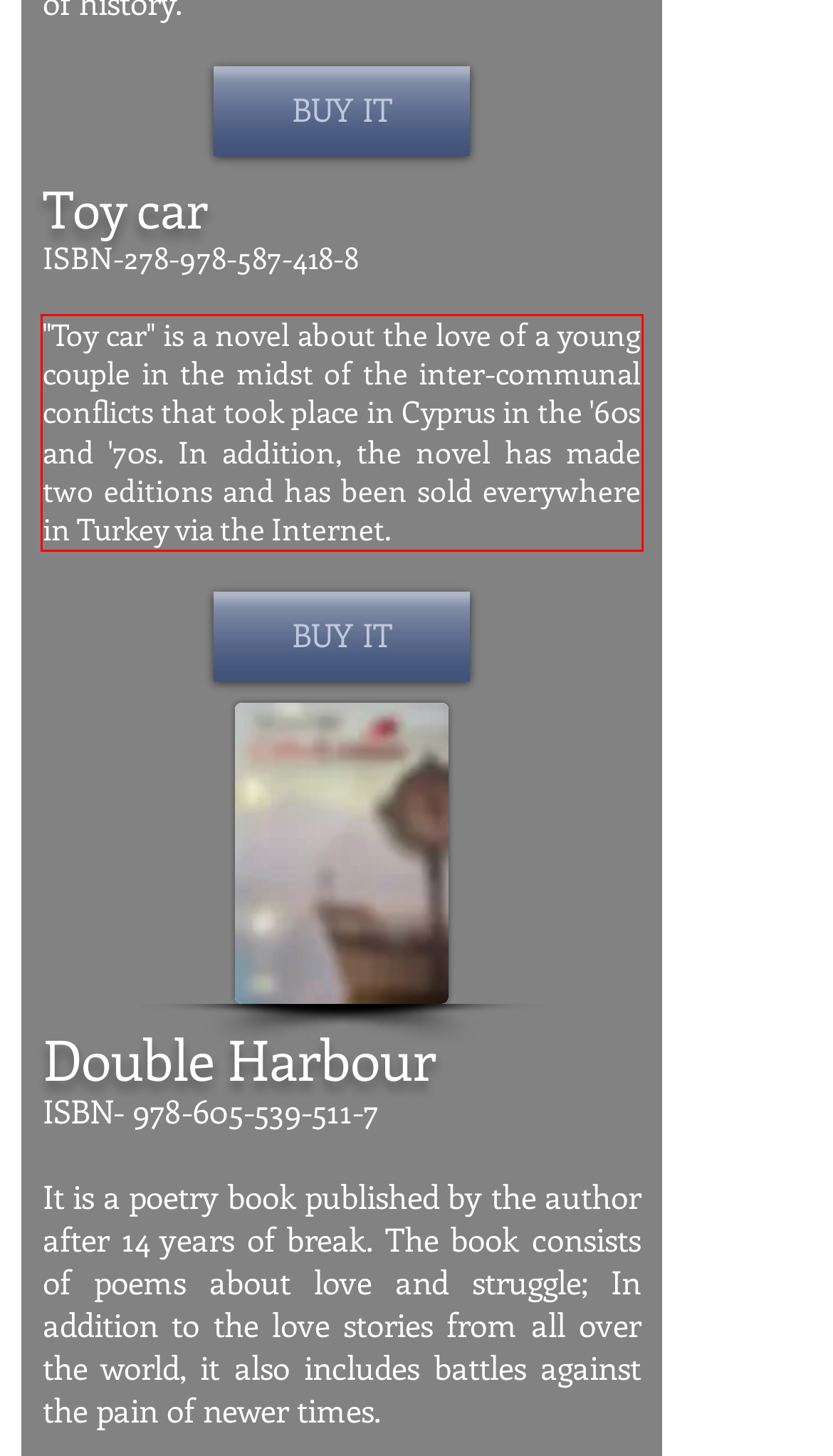You have a screenshot of a webpage with a UI element highlighted by a red bounding box. Use OCR to obtain the text within this highlighted area.

"Toy car" is a novel about the love of a young couple in the midst of the inter-communal conflicts that took place in Cyprus in the '60s and '70s. In addition, the novel has made two editions and has been sold everywhere in Turkey via the Internet.